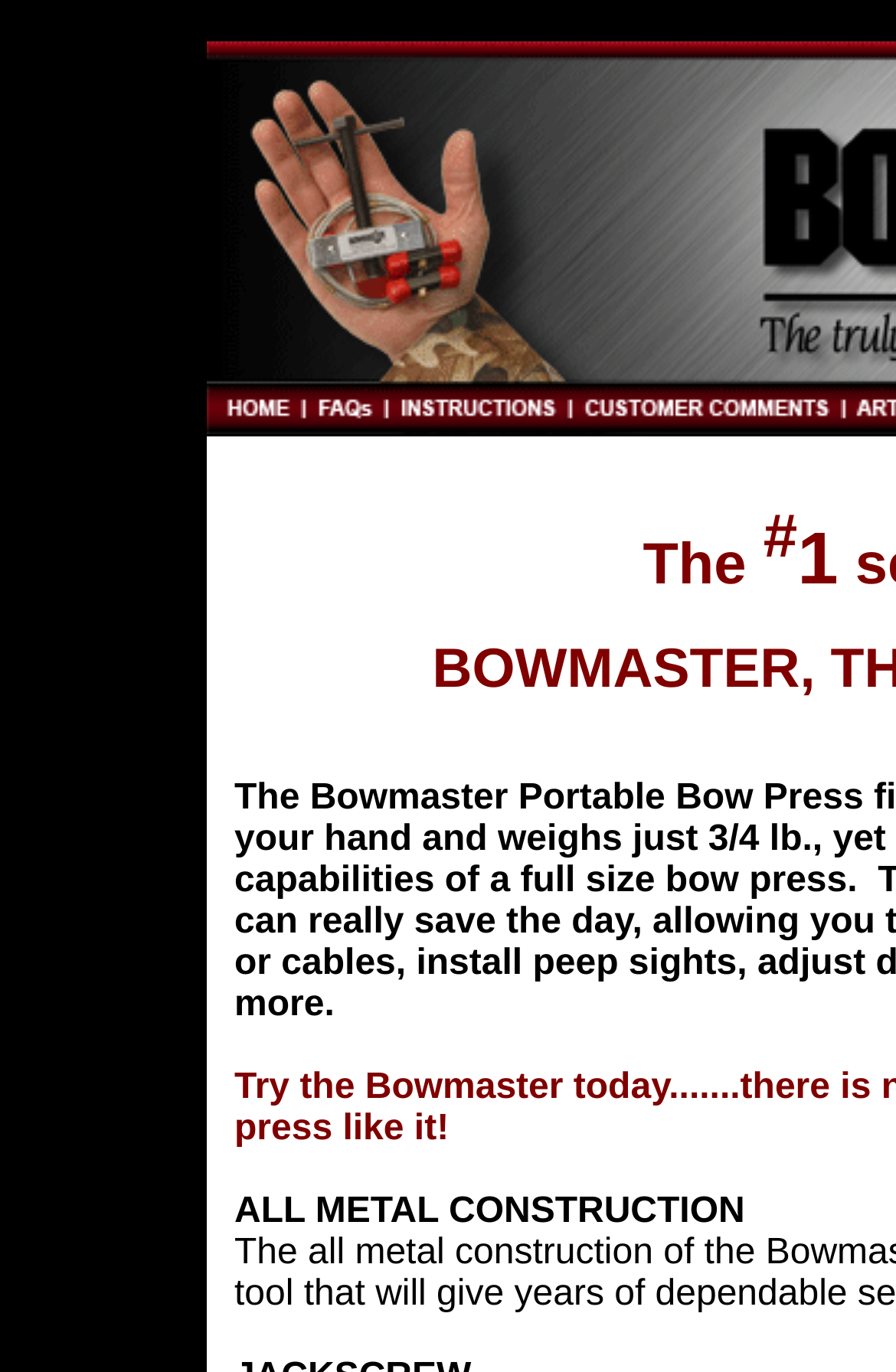Give a short answer using one word or phrase for the question:
How many elements are in the root element?

4